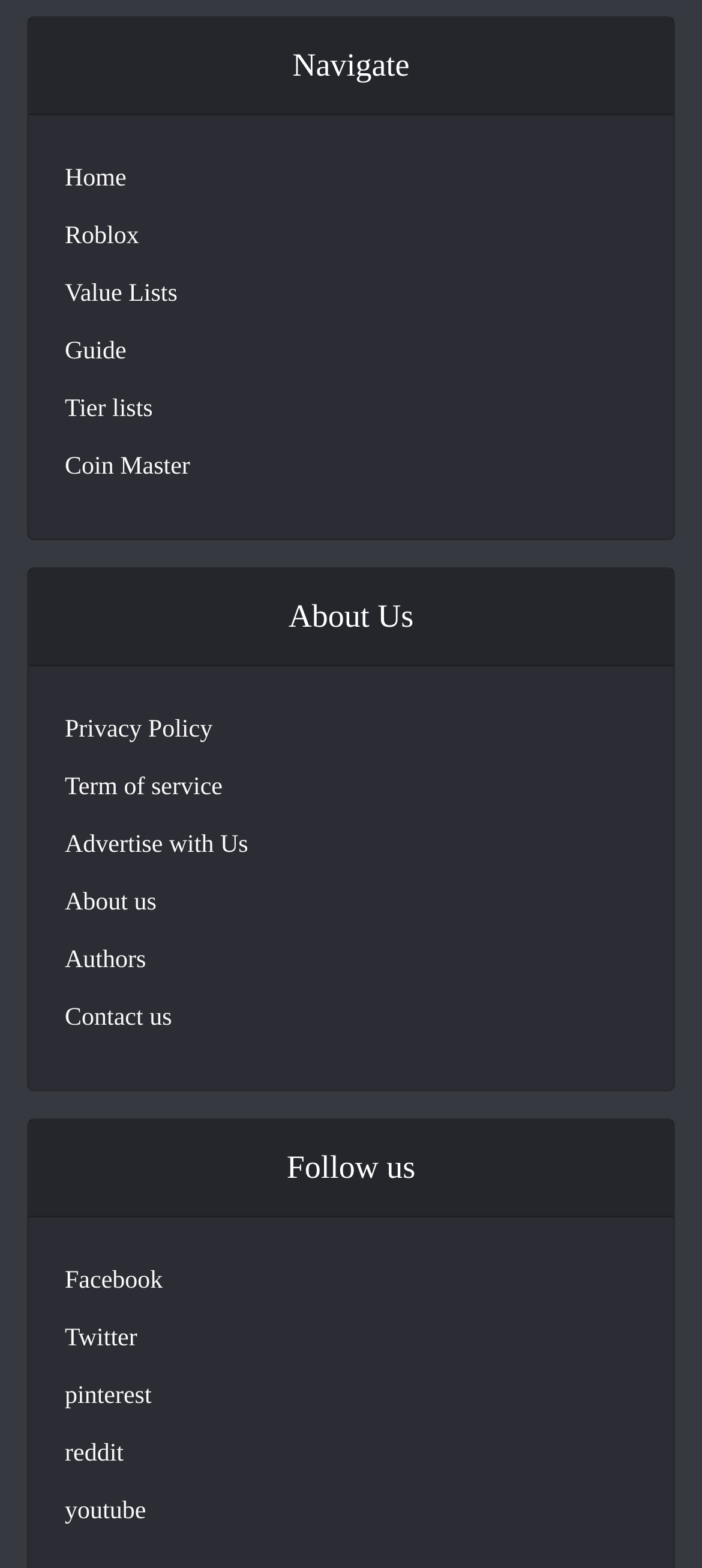Please use the details from the image to answer the following question comprehensively:
How many headings are there on the webpage?

There are 3 headings on the webpage because there are 3 heading elements, which are 'Navigate', 'About Us', and 'Follow us'.